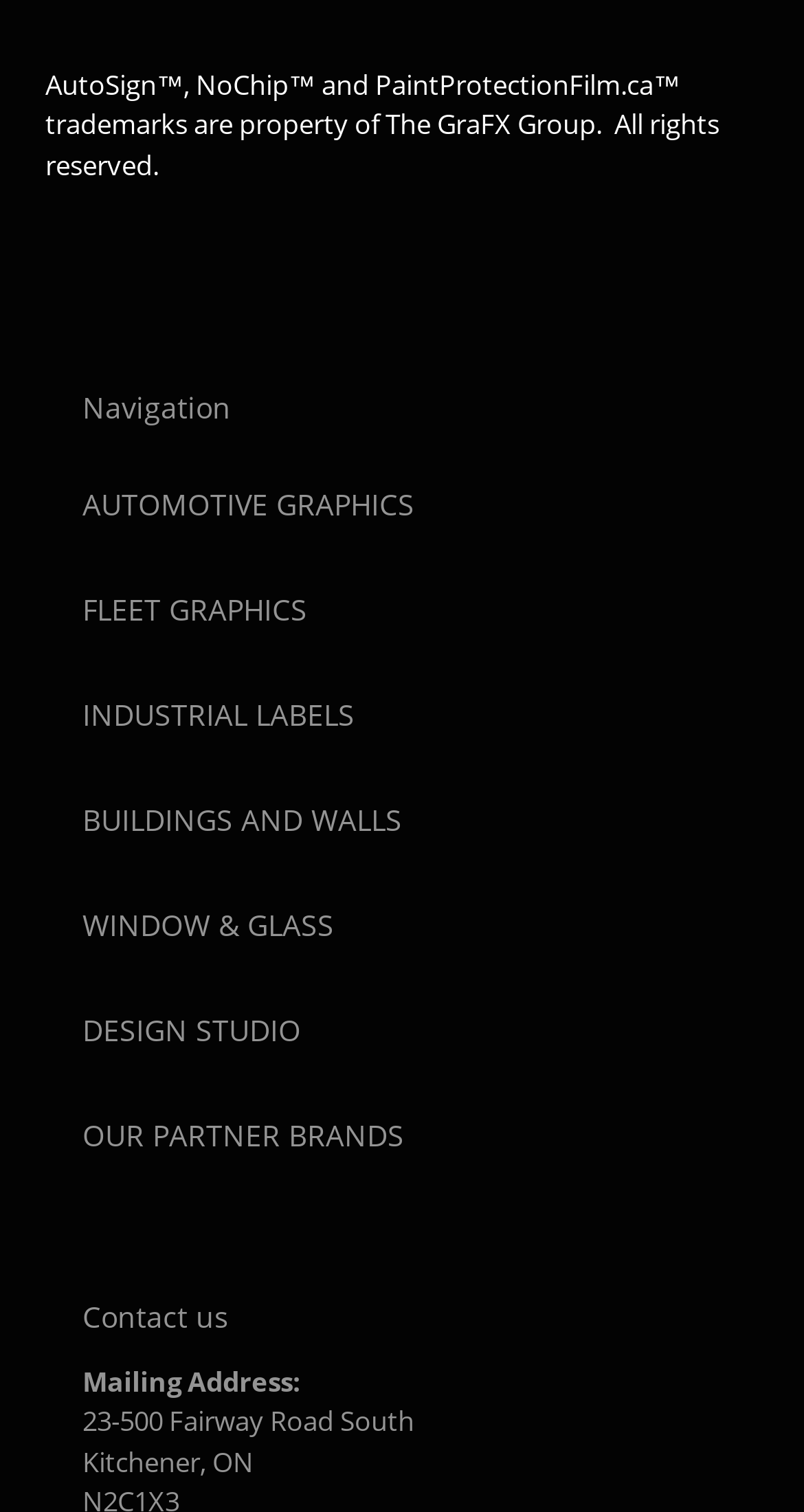Using the element description provided, determine the bounding box coordinates in the format (top-left x, top-left y, bottom-right x, bottom-right y). Ensure that all values are floating point numbers between 0 and 1. Element description: d dunthorne

None